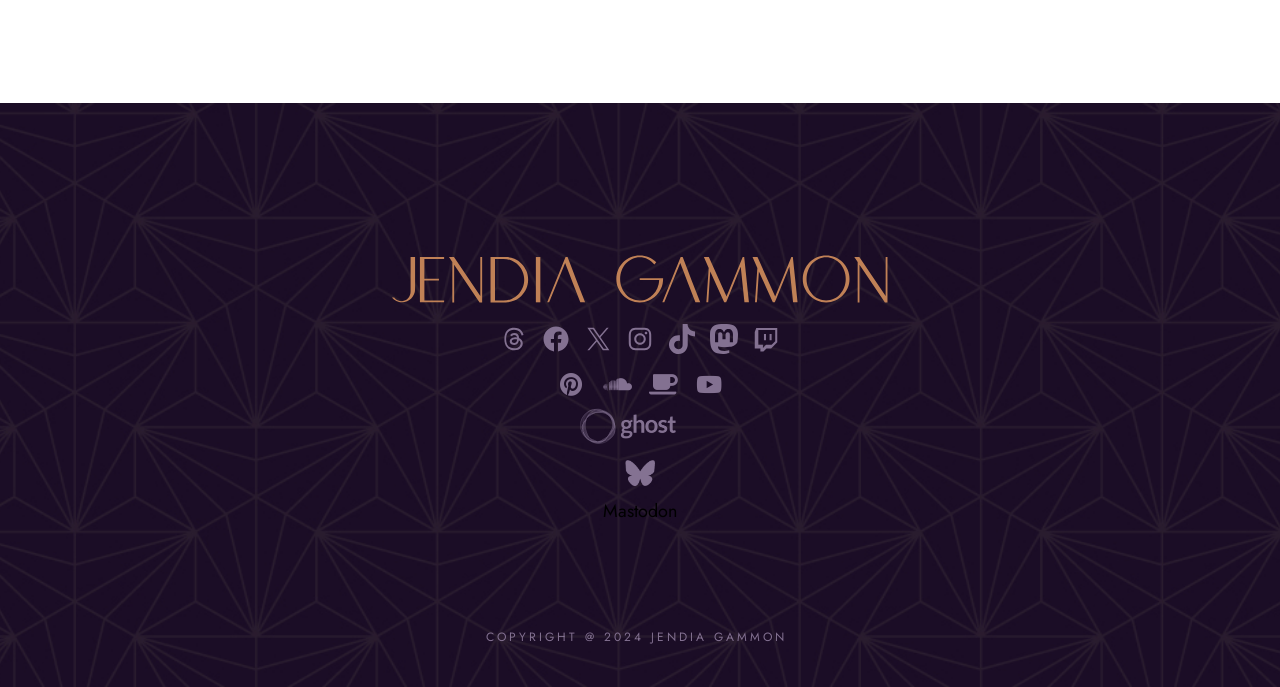Please locate the clickable area by providing the bounding box coordinates to follow this instruction: "View Bluesky Purple".

[0.488, 0.669, 0.512, 0.708]